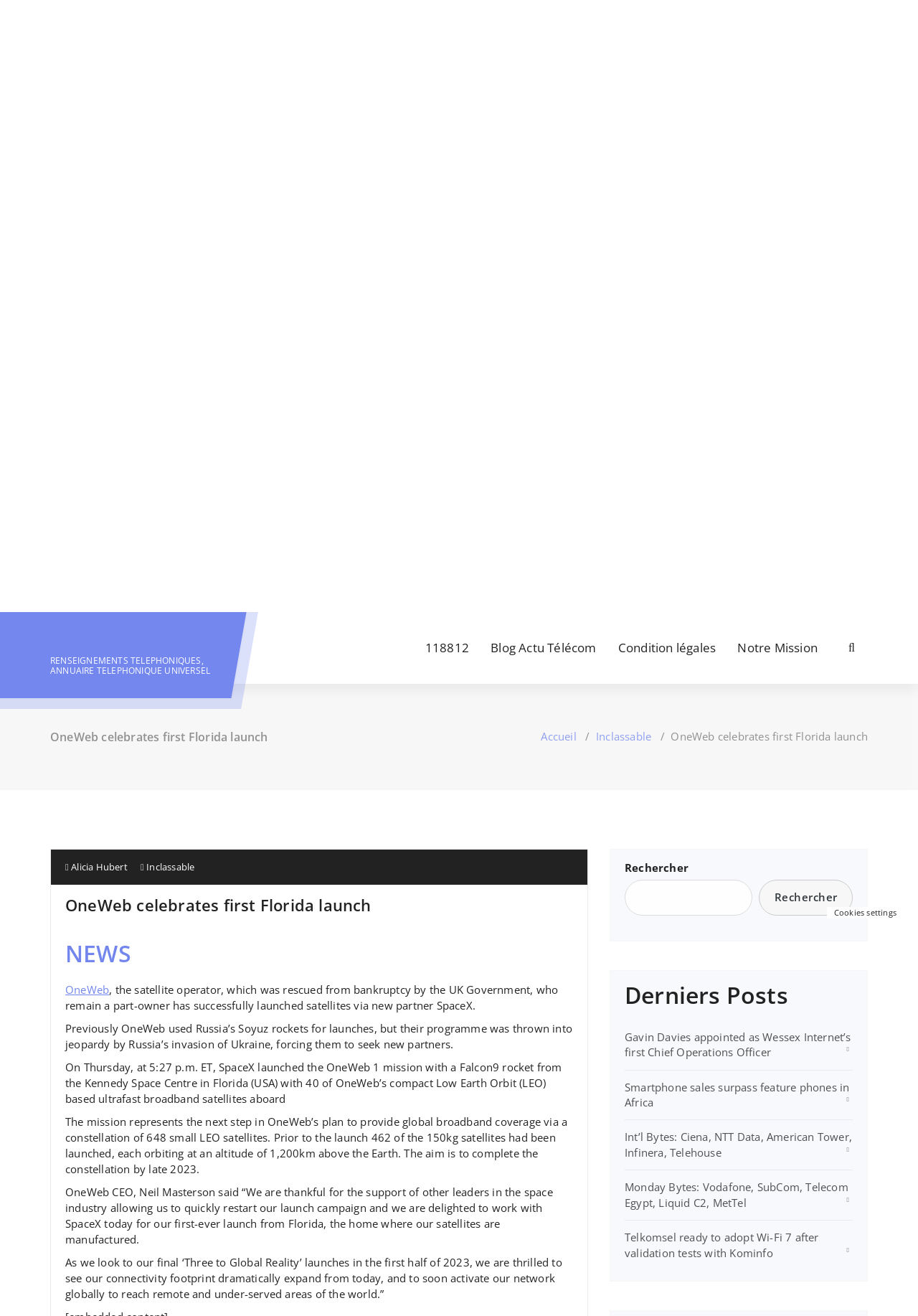Specify the bounding box coordinates of the region I need to click to perform the following instruction: "Read the 'NEWS' section". The coordinates must be four float numbers in the range of 0 to 1, i.e., [left, top, right, bottom].

[0.071, 0.714, 0.624, 0.735]